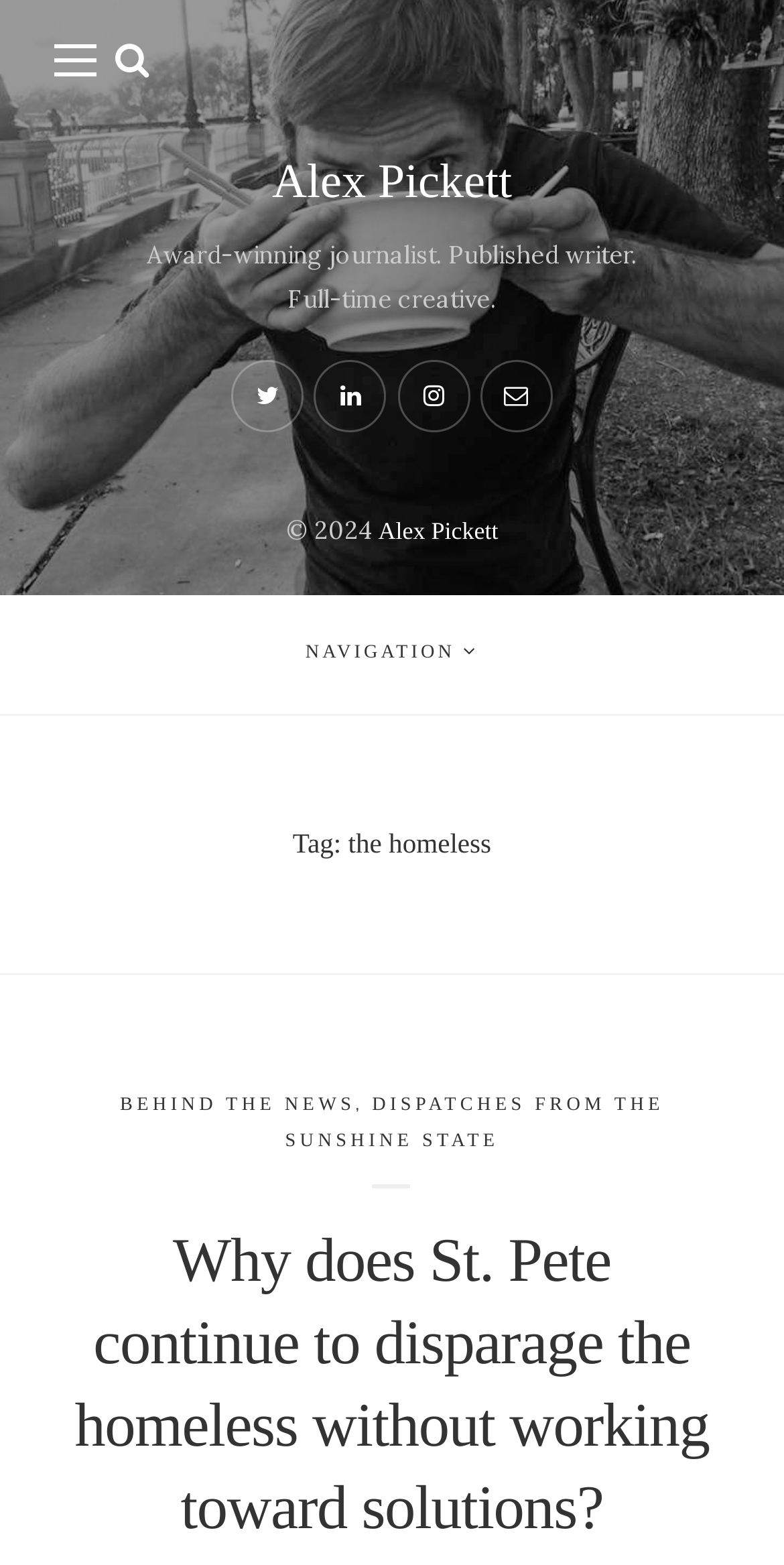What is the year of copyright?
From the details in the image, provide a complete and detailed answer to the question.

The StaticText element '© 2024' located at [0.365, 0.329, 0.482, 0.349] indicates that the year of copyright is 2024.